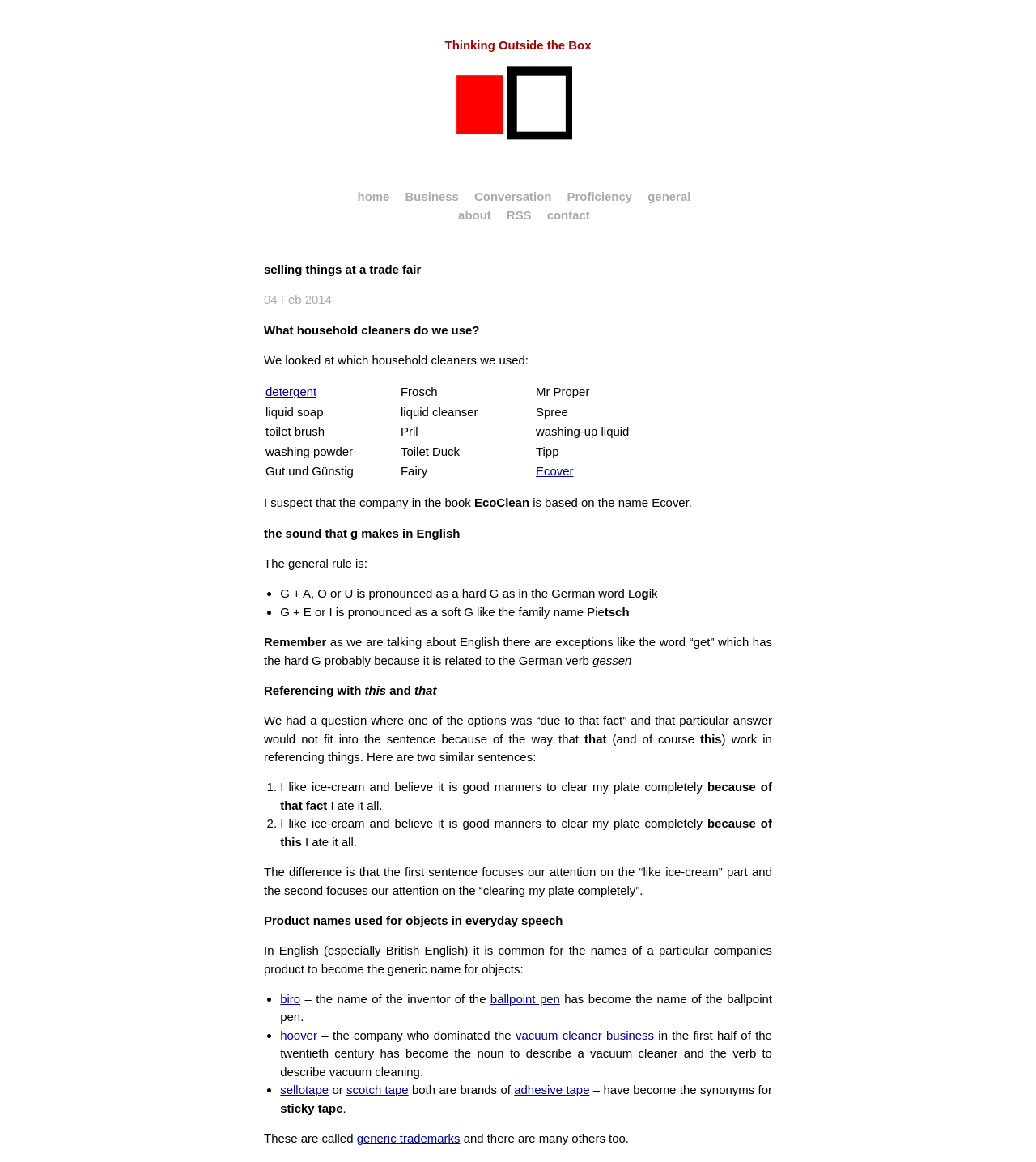Pinpoint the bounding box coordinates of the area that should be clicked to complete the following instruction: "click the 'contact' link". The coordinates must be given as four float numbers between 0 and 1, i.e., [left, top, right, bottom].

[0.528, 0.179, 0.569, 0.191]